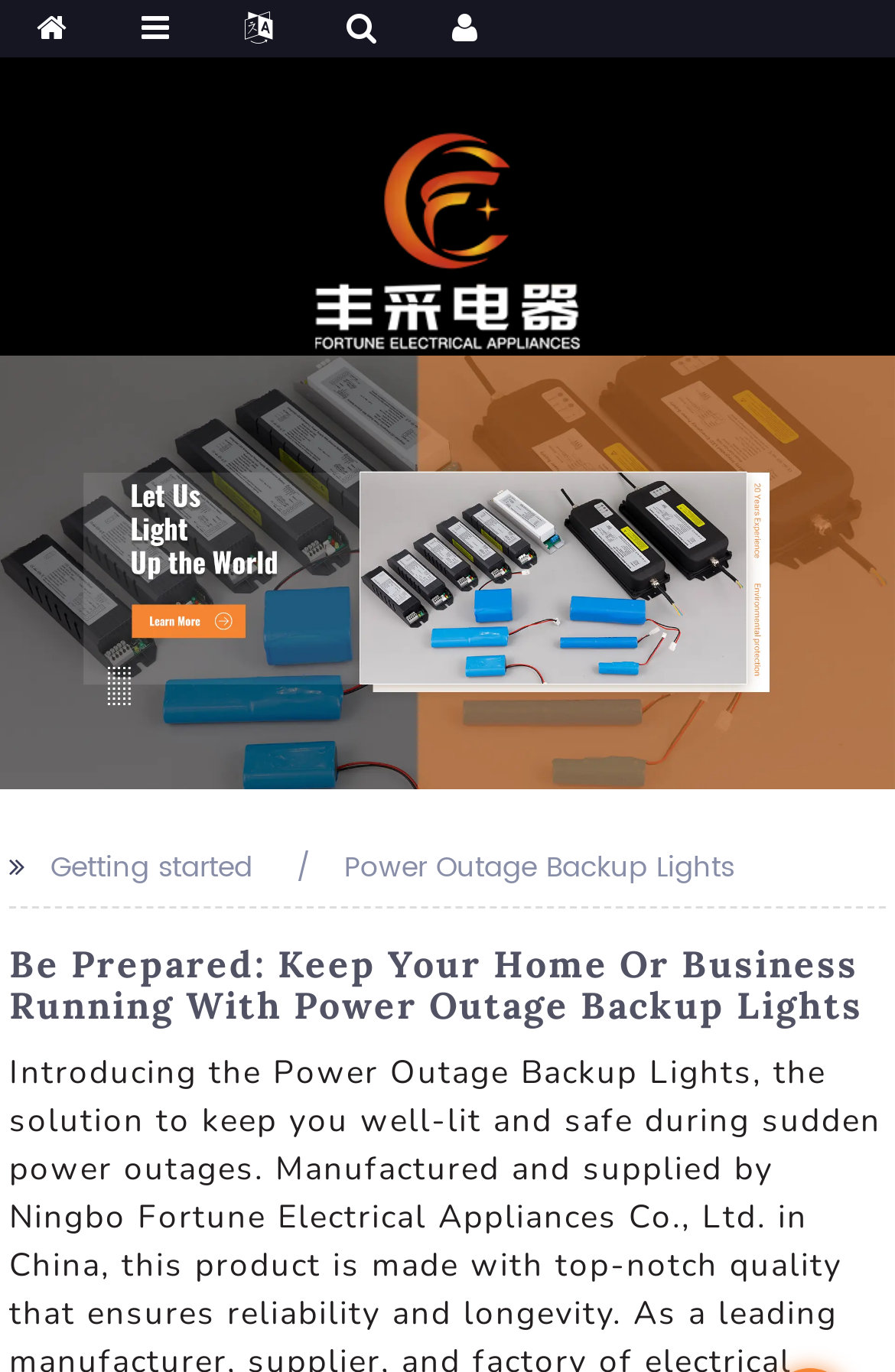What is the name of the product model?
Use the information from the screenshot to give a comprehensive response to the question.

The name of the product model is FC-3, which is mentioned in the link element with a bounding box of [0.0, 0.397, 1.0, 0.436]. This link element contains an image with the same name.